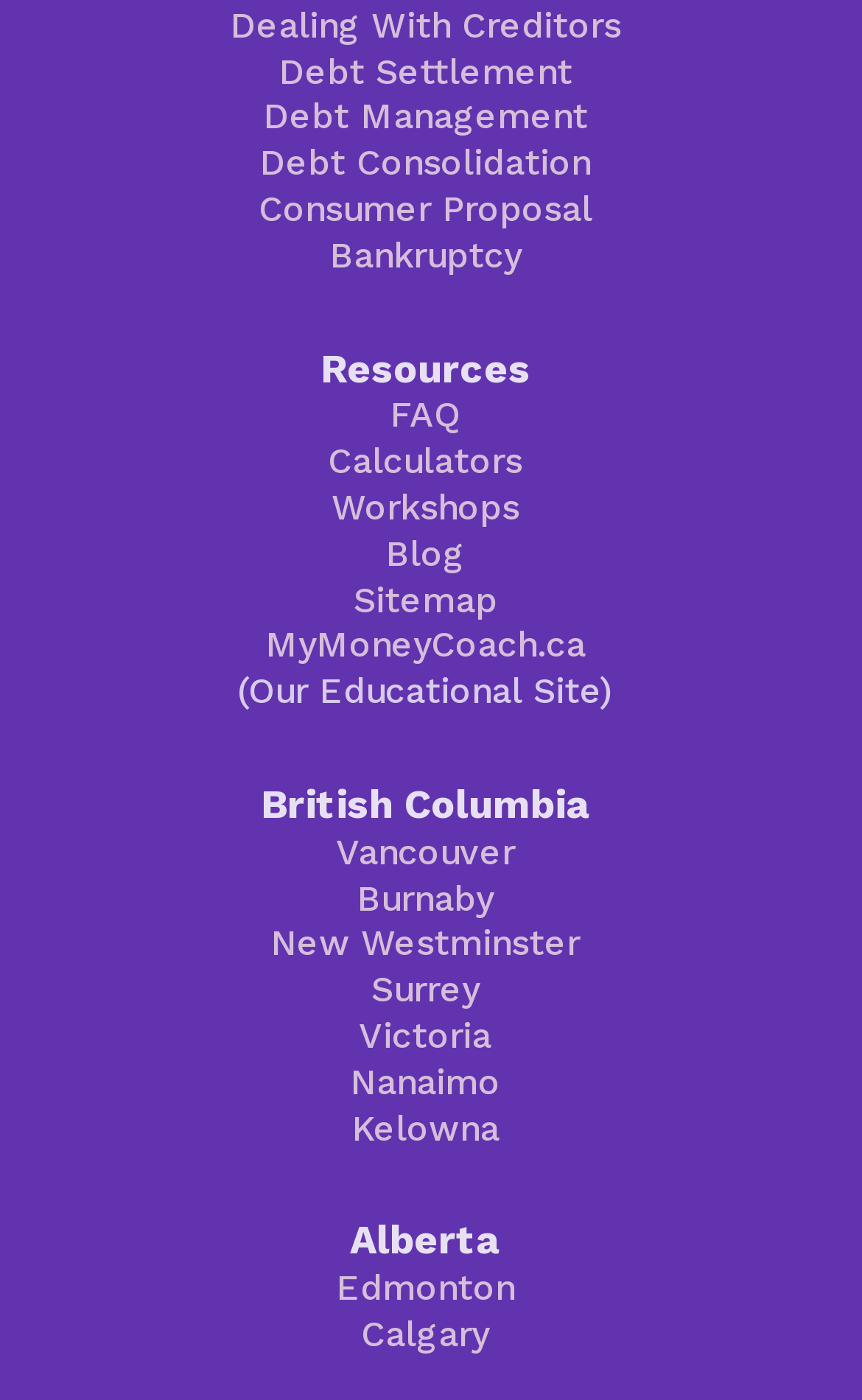What is the first debt-related option?
Look at the screenshot and respond with one word or a short phrase.

Dealing With Creditors